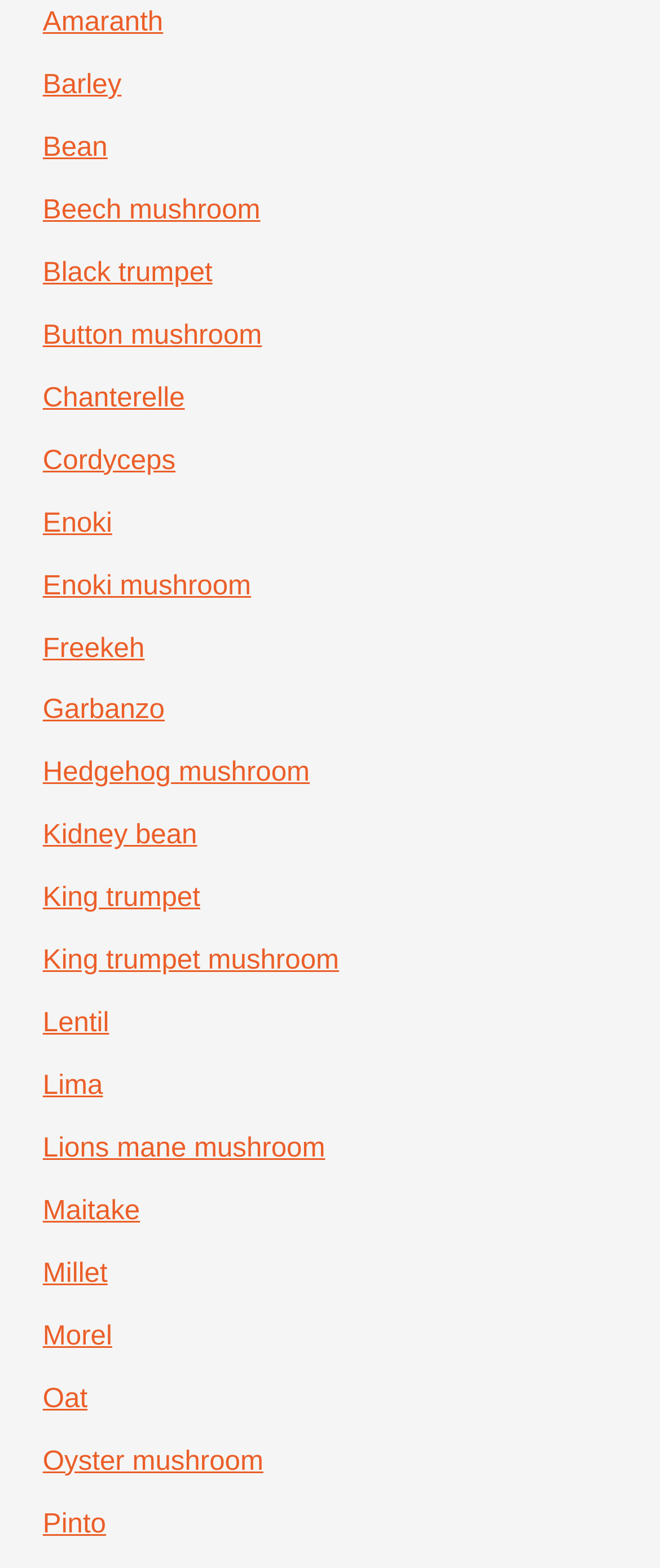Specify the bounding box coordinates of the area to click in order to follow the given instruction: "click on Amaranth."

[0.065, 0.004, 0.247, 0.024]